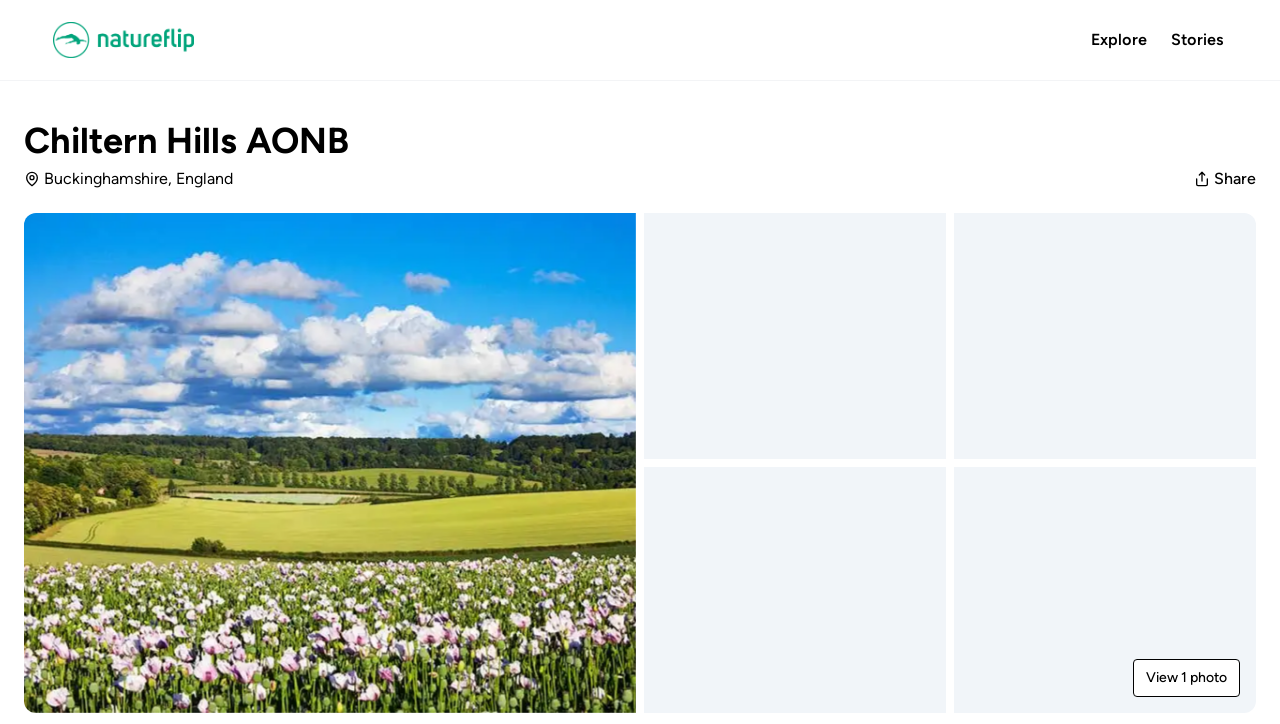Please provide a detailed answer to the question below by examining the image:
How many photos are available to view?

The button 'View 1 photo' suggests that there is only one photo available to view on this webpage.